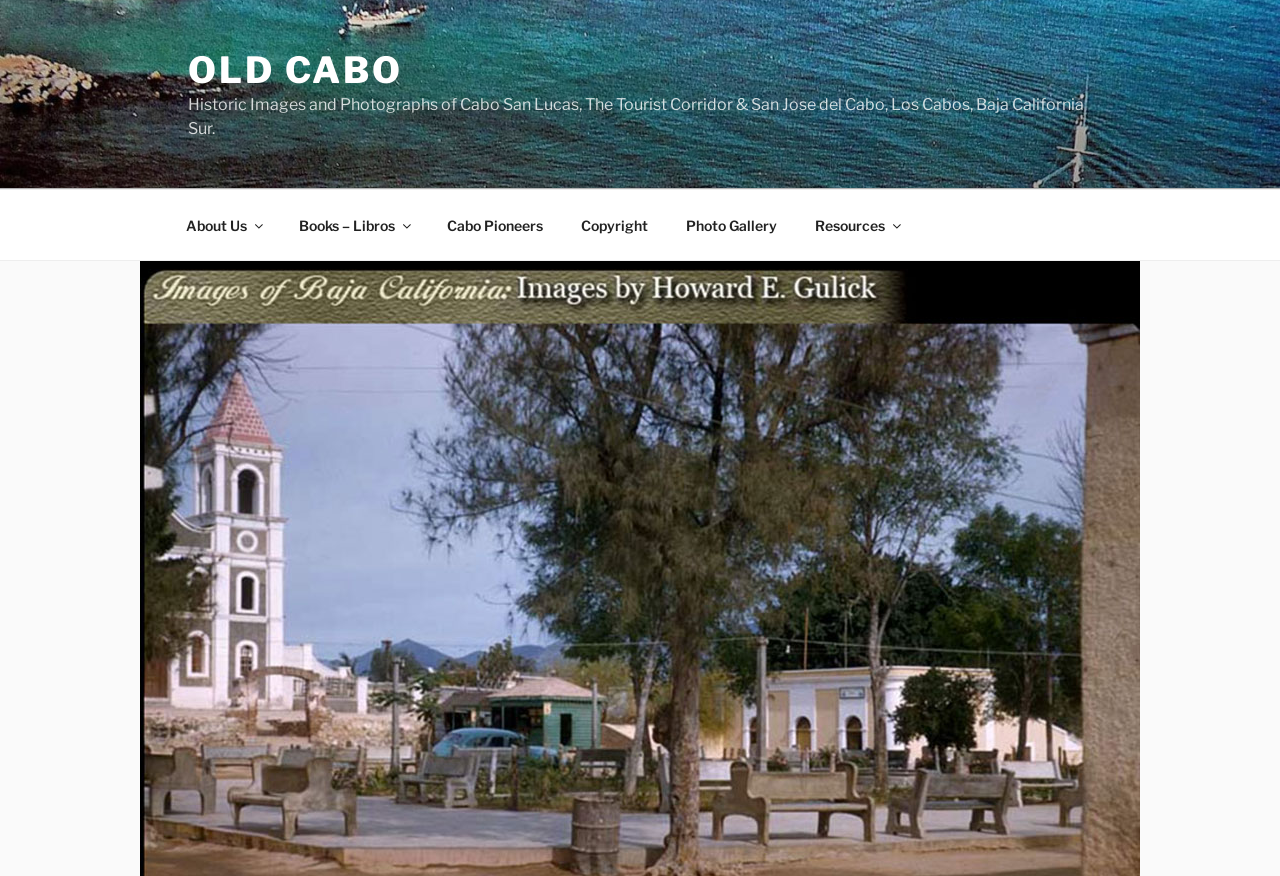Please determine and provide the text content of the webpage's heading.

San Jose del Cabo